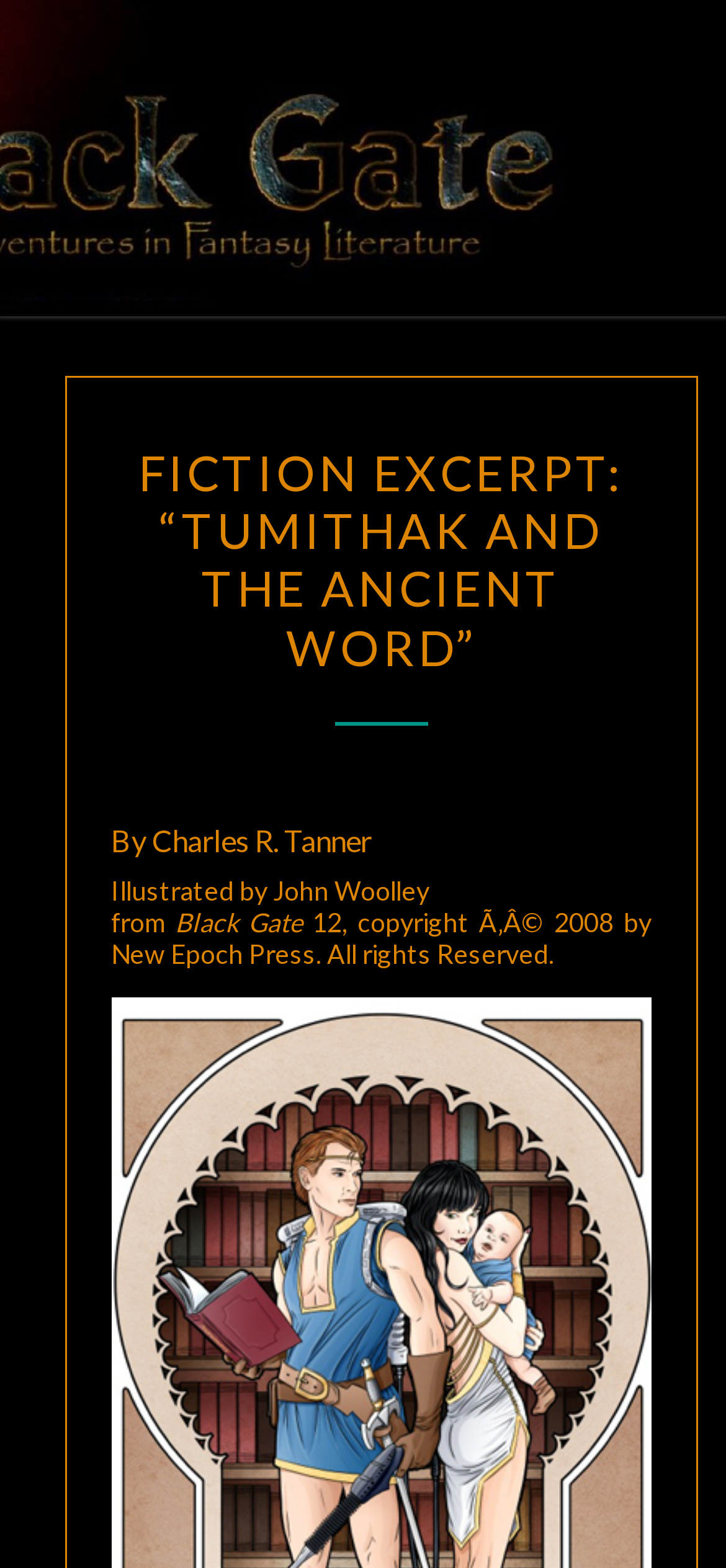Provide a brief response to the question below using a single word or phrase: 
Who is the author of the fiction excerpt?

Charles R. Tanner